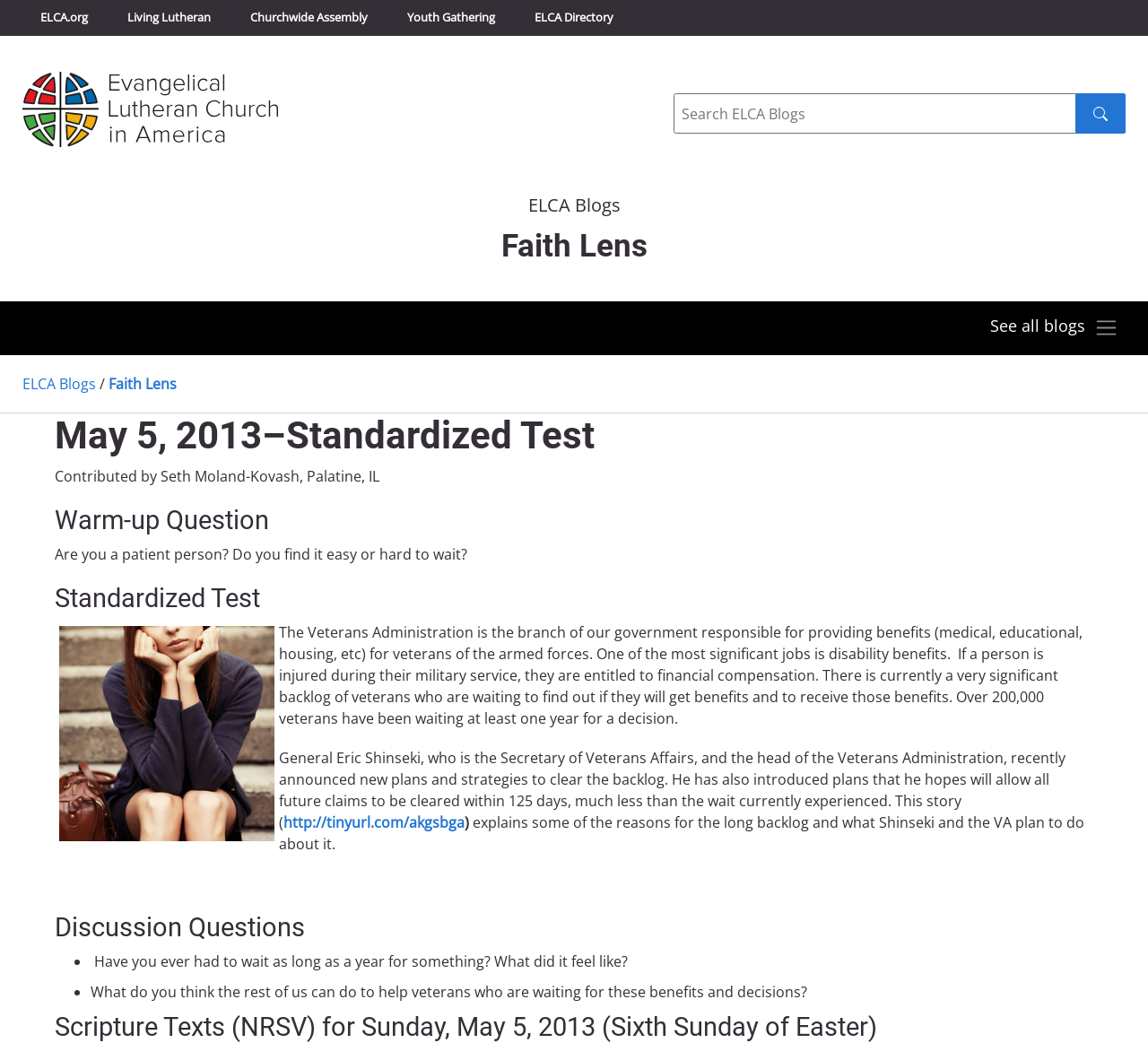Provide a thorough description of this webpage.

The webpage is a blog archive page from the Evangelical Lutheran Church in America, specifically the "Faith Lens" section. At the top, there are several links to other ELCA-related websites, including ELCA.org, Living Lutheran, Churchwide Assembly, Youth Gathering, and ELCA Directory. Below these links, there is a search bar with a search button and a label "Search".

On the left side, there is a heading "ELCA Blogs" and a link to "Faith Lens" below it. On the right side, there is a toggle navigation button with a label "See all blogs". 

The main content of the page is a blog post titled "May 5, 2013–Standardized Test". The post has several sections, including a warm-up question, a standardized test, and discussion questions. The standardized test section includes an image and a long paragraph of text about the Veterans Administration and its efforts to clear a backlog of veterans waiting for benefits. There is also a link to an external article about the topic.

The discussion questions section has two bullet points with questions related to the topic. Finally, there is a section with scripture texts for Sunday, May 5, 2013.